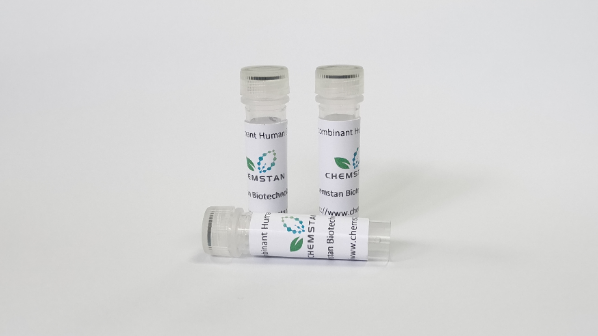How many vials are in the image?
Based on the visual, give a brief answer using one word or a short phrase.

Three